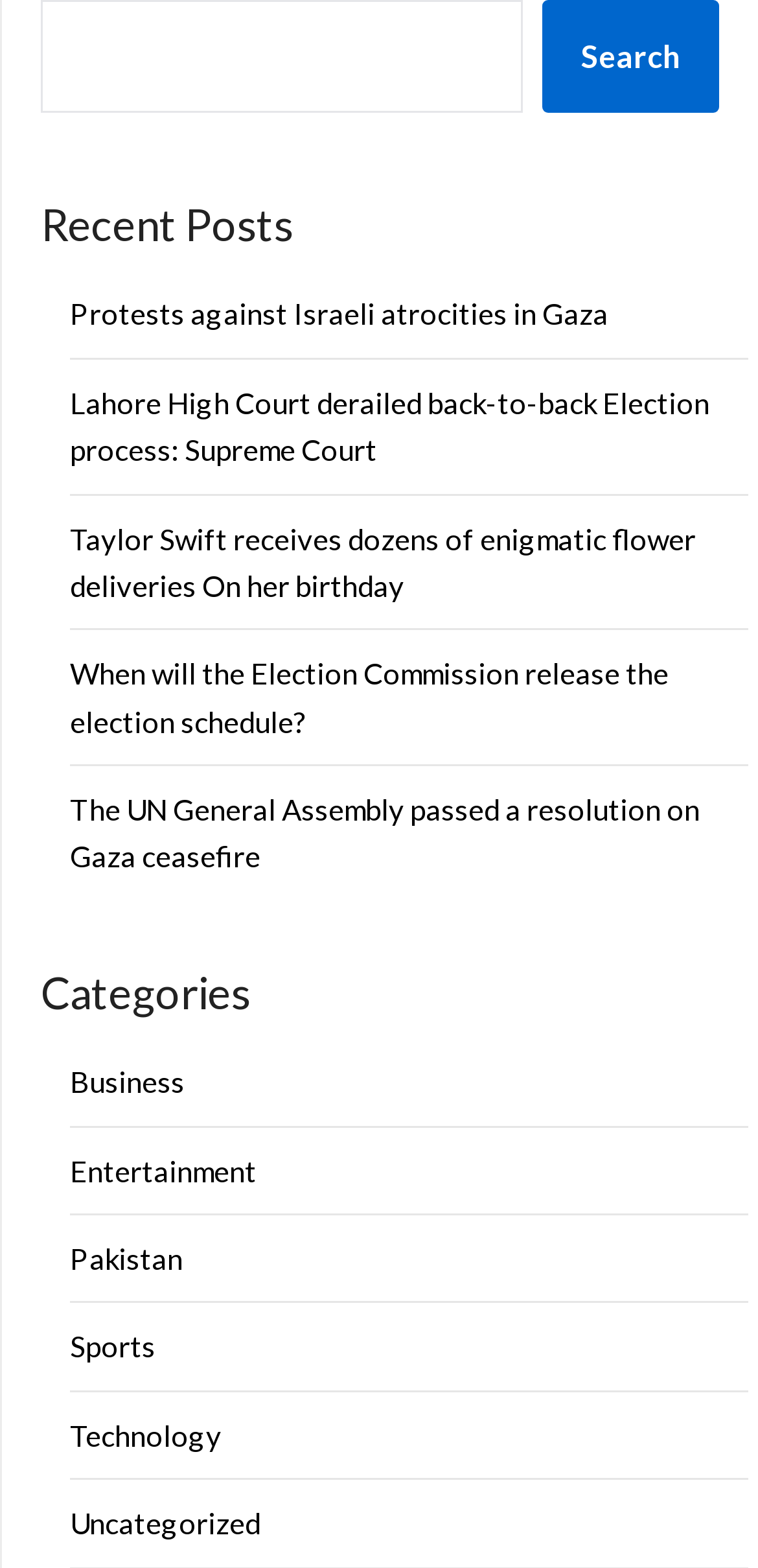Highlight the bounding box coordinates of the element that should be clicked to carry out the following instruction: "view recent posts". The coordinates must be given as four float numbers ranging from 0 to 1, i.e., [left, top, right, bottom].

[0.054, 0.121, 0.949, 0.167]